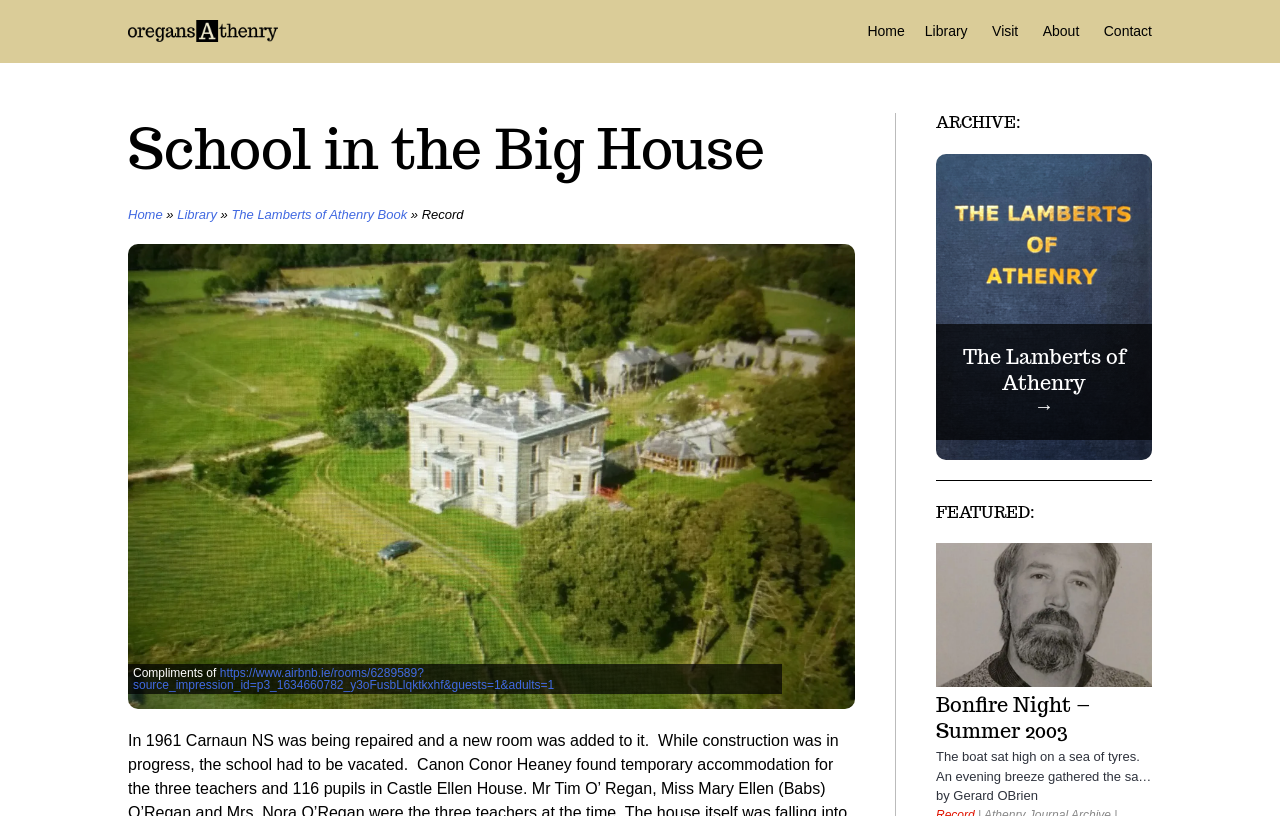Please predict the bounding box coordinates of the element's region where a click is necessary to complete the following instruction: "Visit the Library". The coordinates should be represented by four float numbers between 0 and 1, i.e., [left, top, right, bottom].

[0.722, 0.028, 0.756, 0.048]